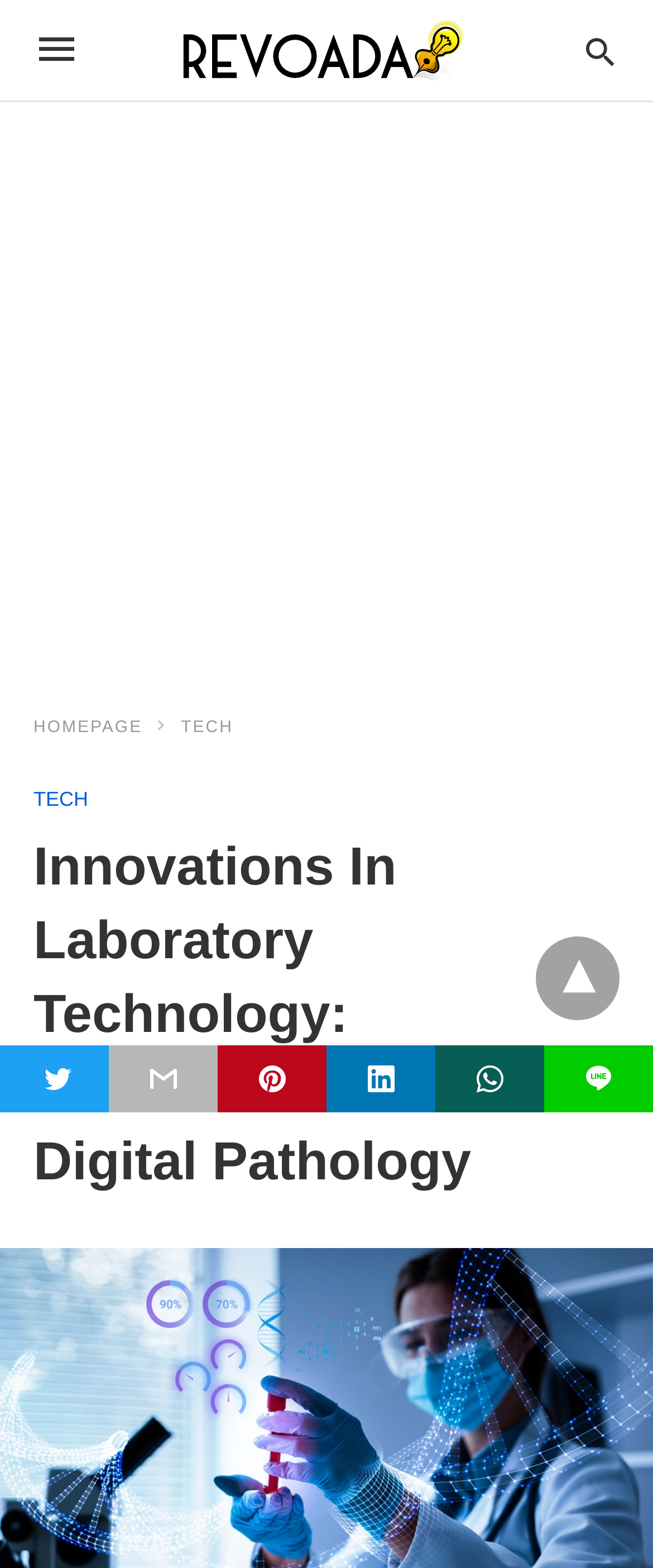What is the theme of the webpage?
From the details in the image, provide a complete and detailed answer to the question.

The theme of the webpage can be inferred from the main heading 'Innovations In Laboratory Technology: Advancements In Digital Pathology', which suggests that the webpage is related to laboratory technology and digital pathology.